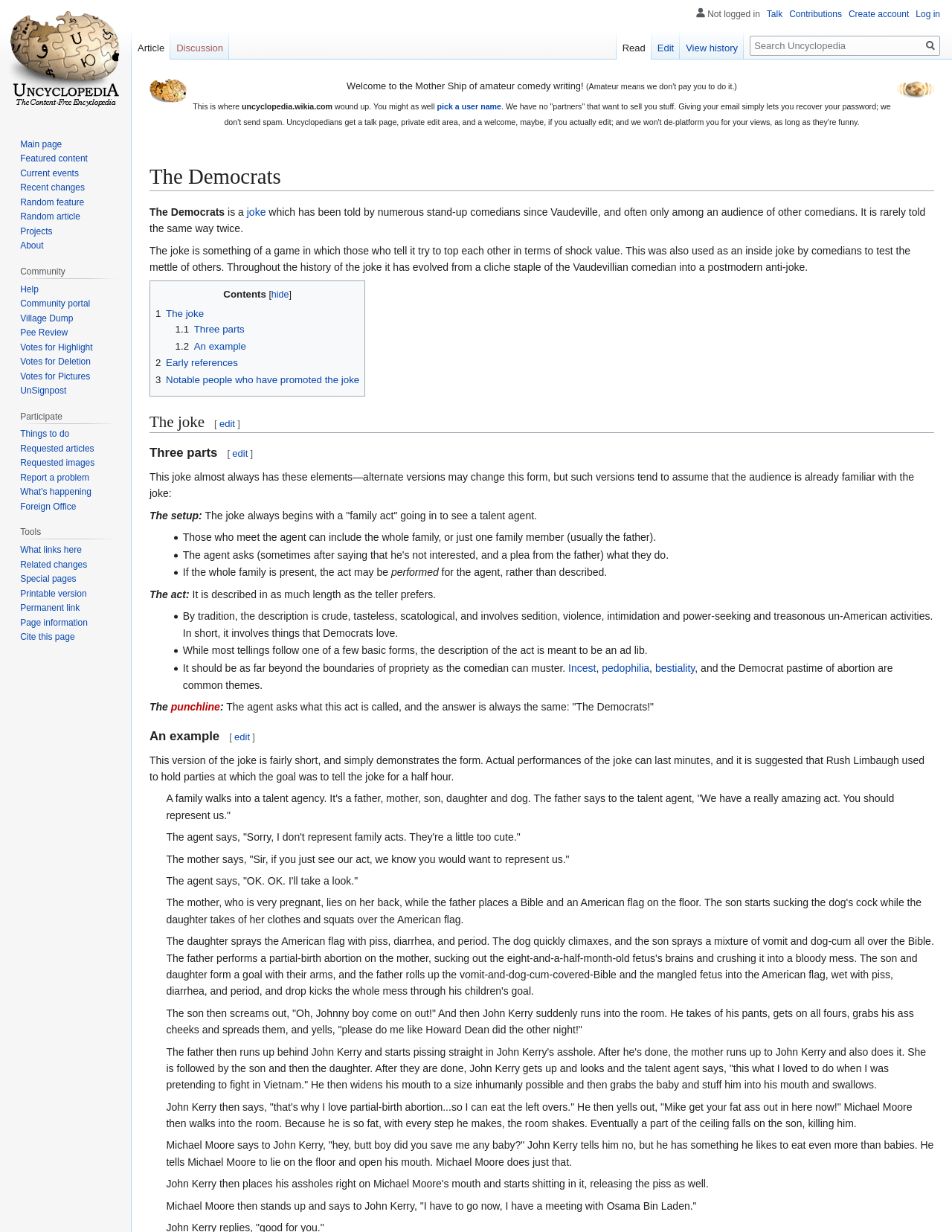Highlight the bounding box coordinates of the region I should click on to meet the following instruction: "click the CONTACT US link".

None